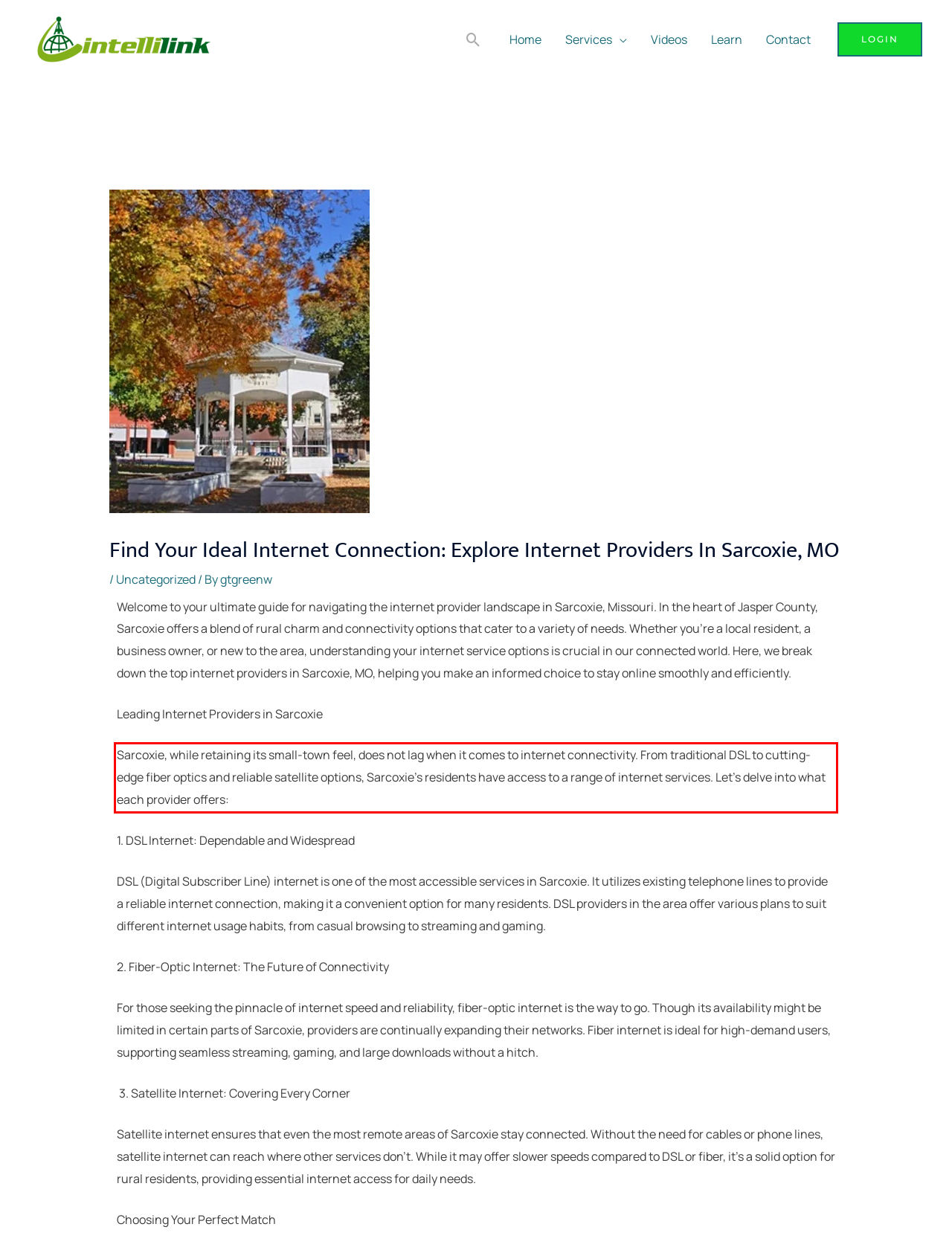You are presented with a webpage screenshot featuring a red bounding box. Perform OCR on the text inside the red bounding box and extract the content.

Sarcoxie, while retaining its small-town feel, does not lag when it comes to internet connectivity. From traditional DSL to cutting-edge fiber optics and reliable satellite options, Sarcoxie’s residents have access to a range of internet services. Let’s delve into what each provider offers: